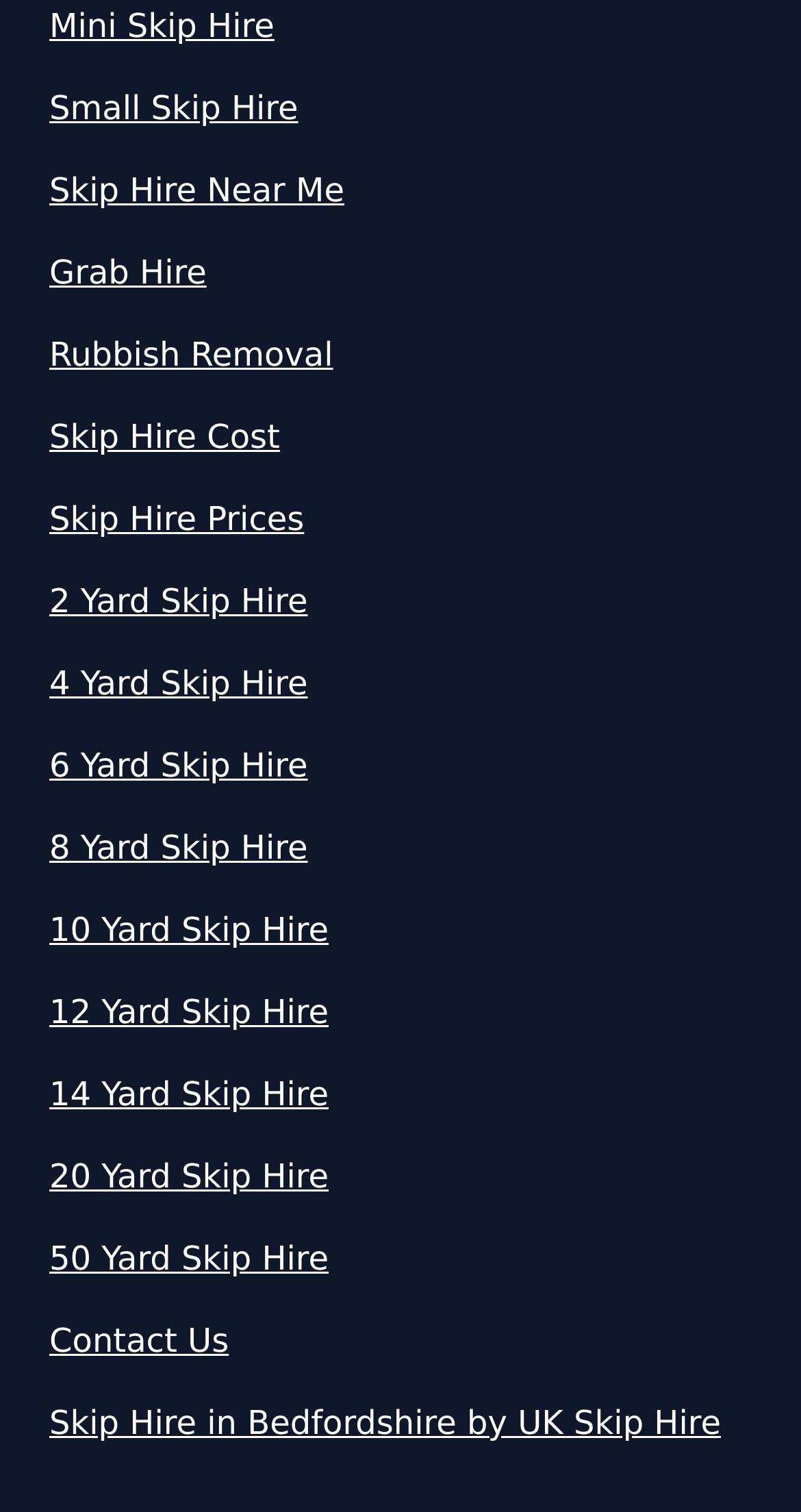How many links are there for skip hire near a location?
Please provide a full and detailed response to the question.

I found two links related to skip hire near a location, namely 'Skip Hire Near Me' and 'Skip Hire in Bedfordshire by UK Skip Hire', which suggests that there are two links for skip hire near a location.